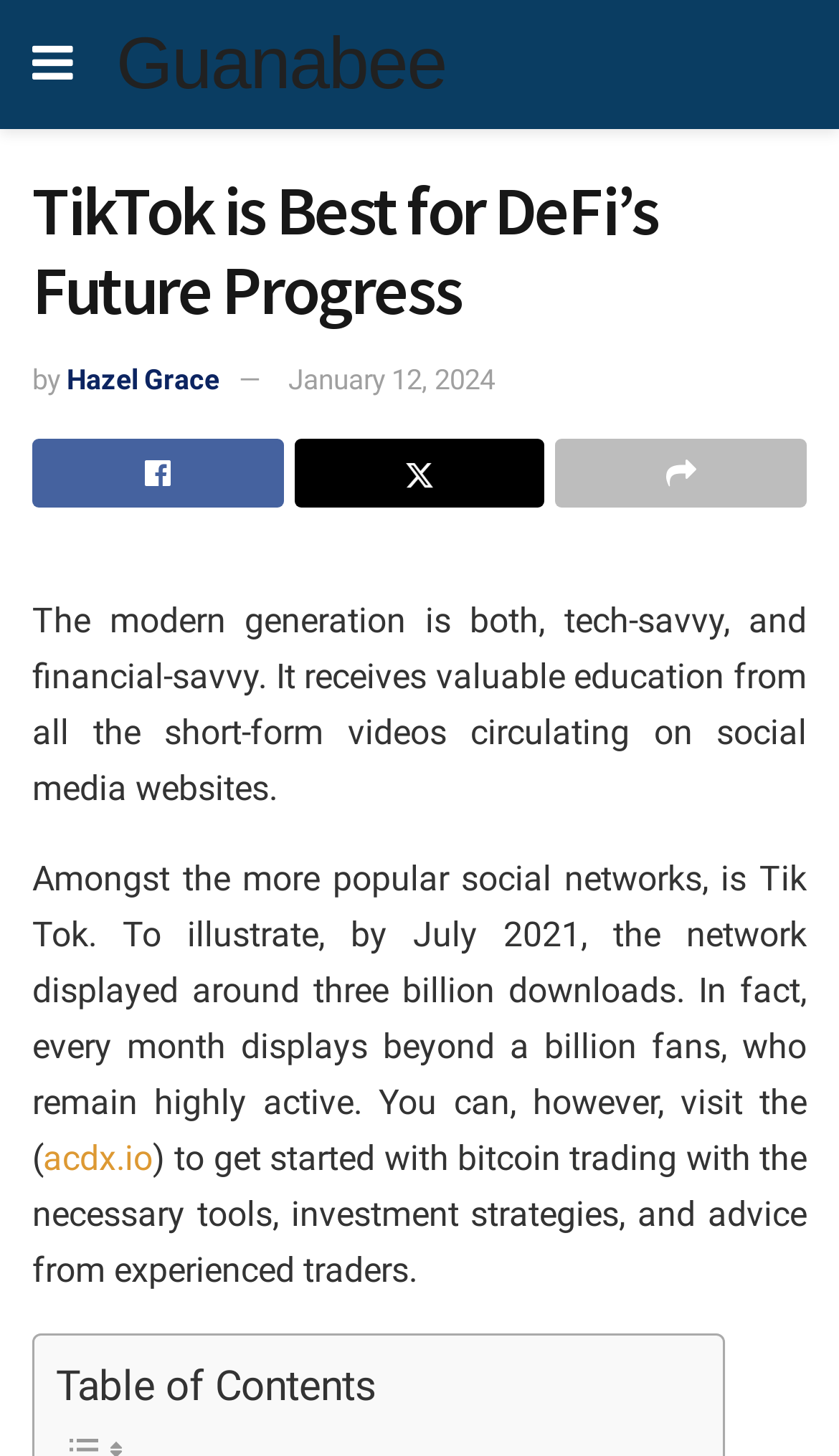Provide a one-word or one-phrase answer to the question:
What is the name of the social network mentioned?

Tik Tok